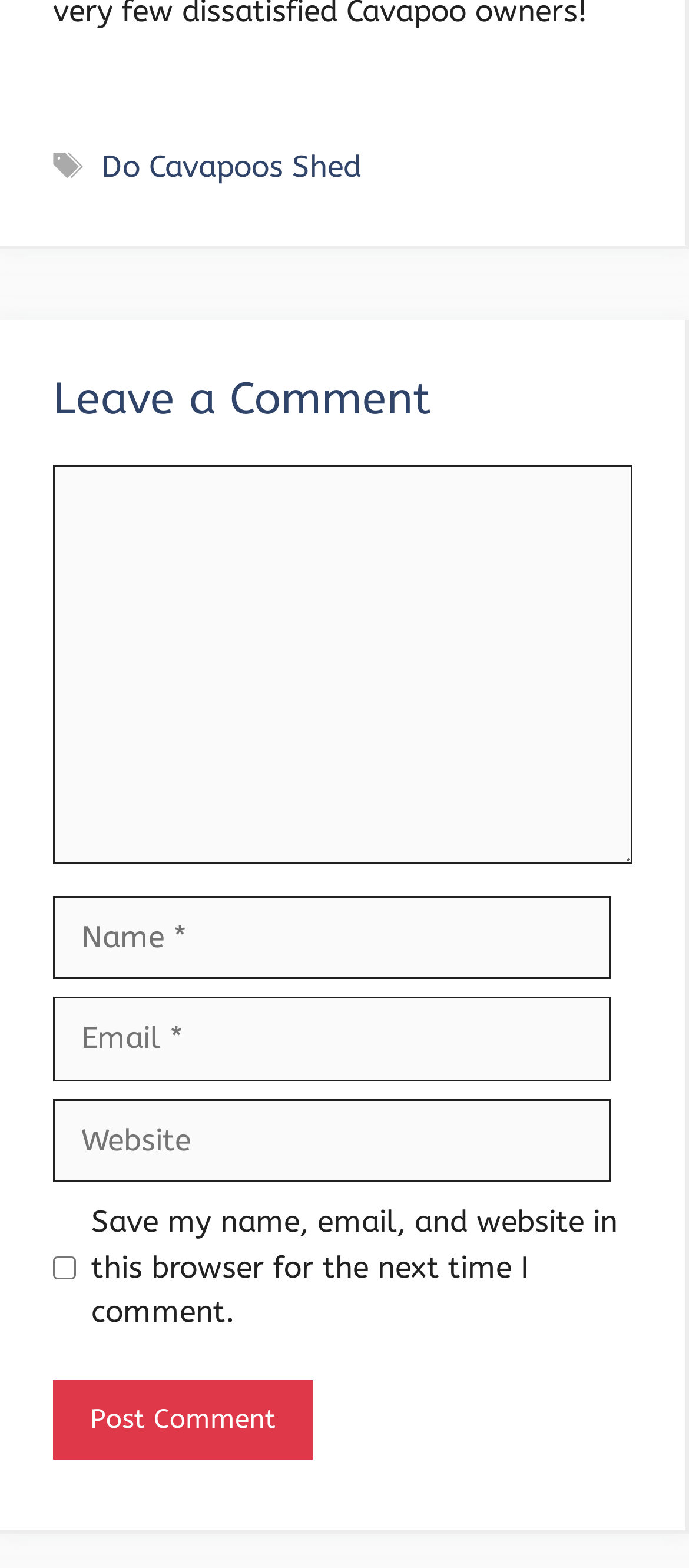Determine the bounding box for the described HTML element: "parent_node: Comment name="url" placeholder="Website"". Ensure the coordinates are four float numbers between 0 and 1 in the format [left, top, right, bottom].

[0.077, 0.701, 0.887, 0.754]